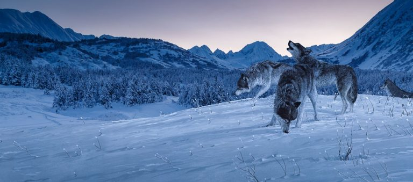Generate an elaborate caption for the given image.

This striking limited-edition print, titled "Winter Wolves," features a breathtaking scene of a pack of wolves traversing a snowy landscape, set against a backdrop of majestic mountains. The artwork captures the serene beauty of winter, with the wolves appearing to playfully interact with each other as they navigate the pristine snow. The cool tones of blue and white dominate the image, evoking a sense of calm amidst the crispness of a winter morning. 

This particular piece is a signed, limited-edition print of just 50 copies, measuring 15” x 34” and ready to hang. It draws inspiration from the artists' memories of wolves moving gracefully along a ridge, paired with a photograph of dawn breaking over the Kenai Mountains. The print not only highlights the artists' talents but also their connection to the beauty of the natural world. This artwork is available for purchase and is intended for shipping within the USA only.